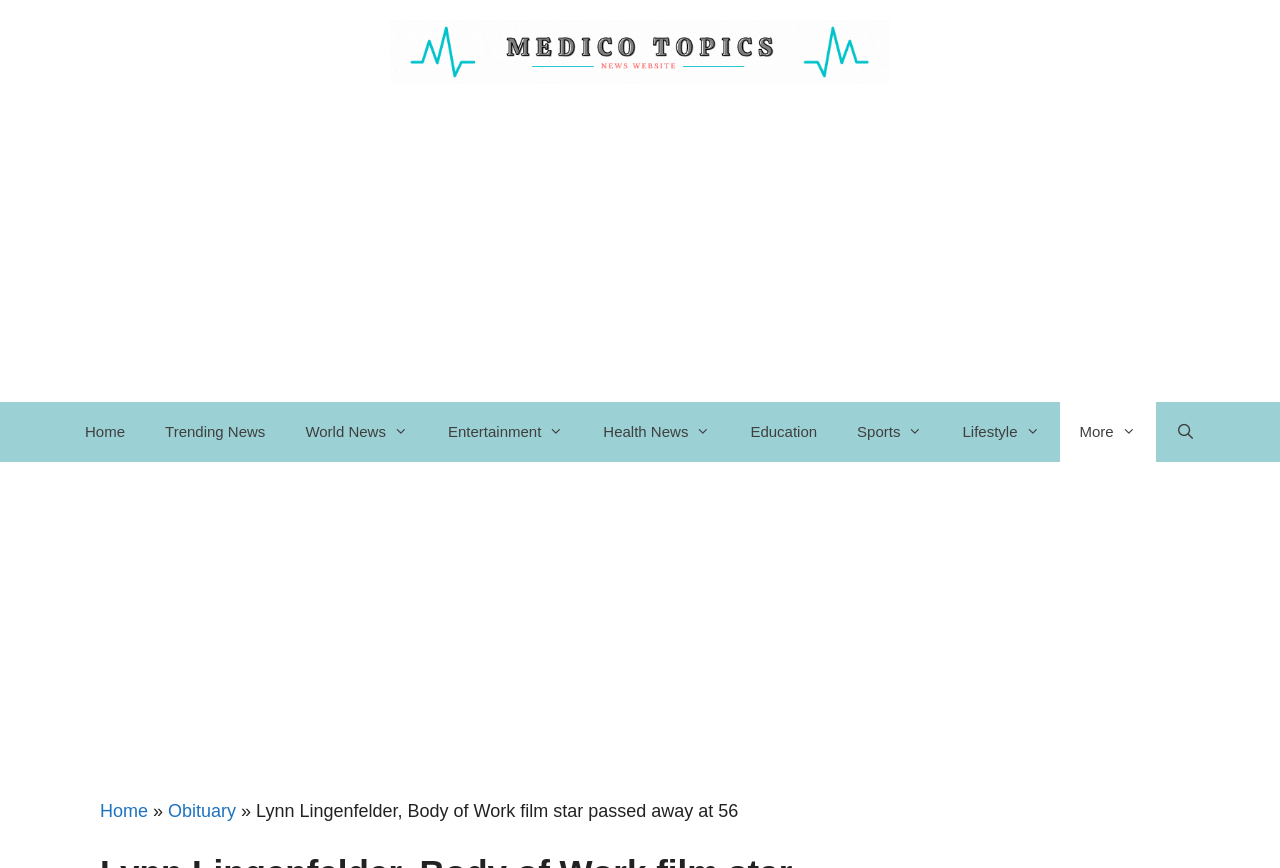What is the category of news that 'Lynn Lingenfelder' is related to?
Please use the image to deliver a detailed and complete answer.

I found the answer by looking at the iframe element with the label 'Advertisement'. Inside the iframe, there is a link element with the text 'Obituary' next to the text 'Lynn Lingenfelder, Body of Work film star passed away at 56'. This suggests that the category of news related to Lynn Lingenfelder is an obituary.